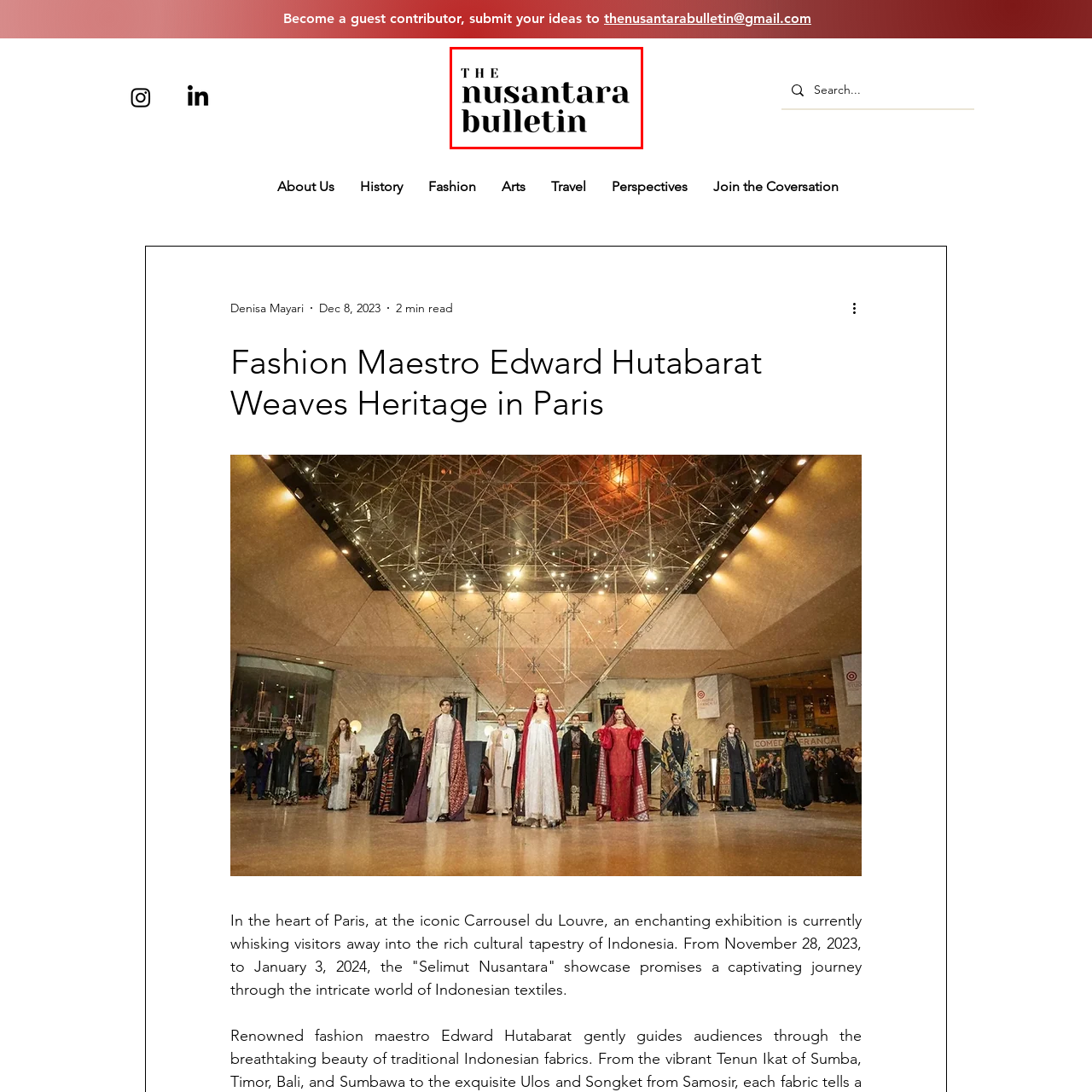What is the focus of the publication?
Examine the red-bounded area in the image carefully and respond to the question with as much detail as possible.

The focus of the publication can be inferred from the design of the logo, which emphasizes the publication's focus on cultural and heritage topics, as well as the mention of the exhibition 'Selimut Nusantara' celebrating Indonesian textiles.